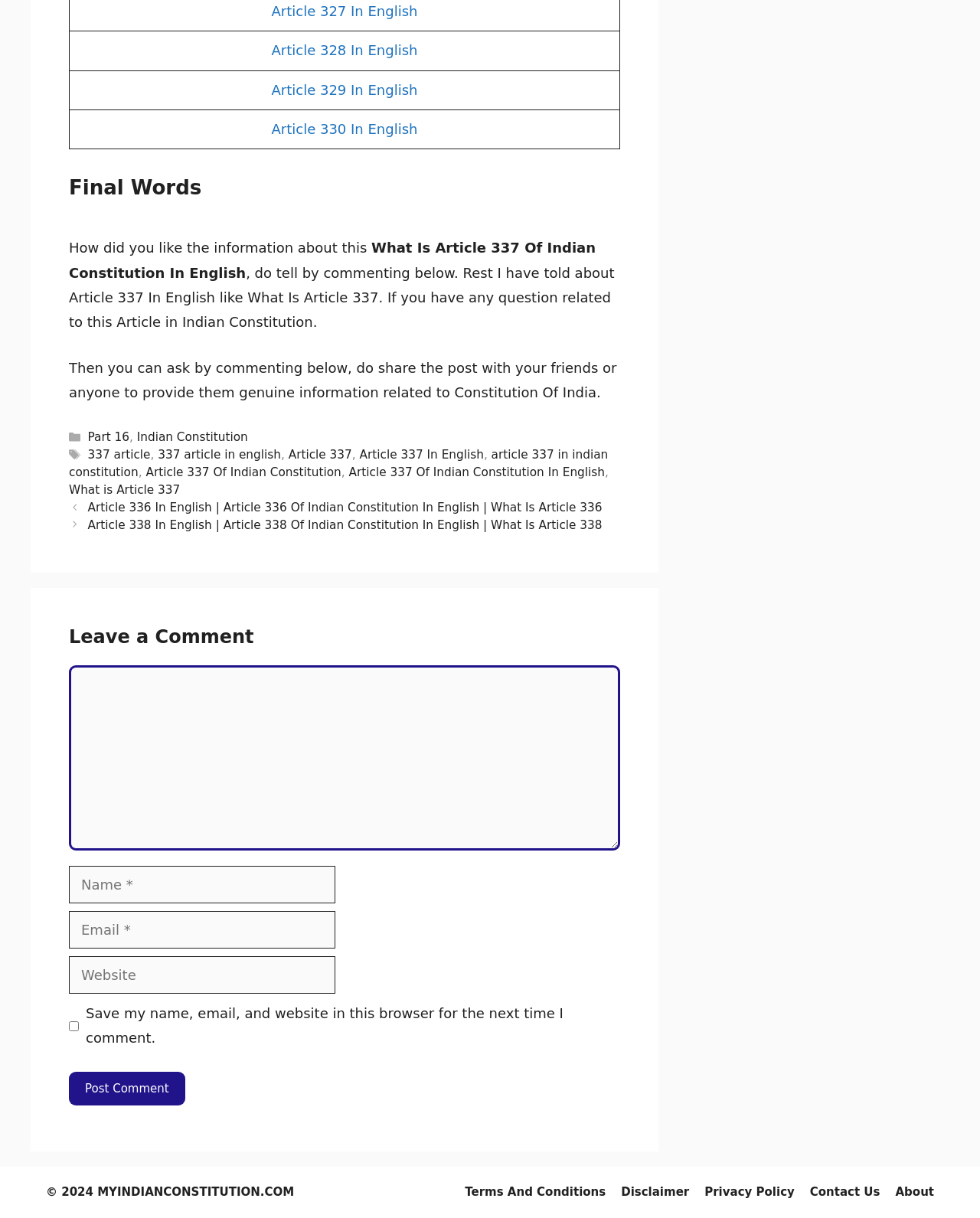Please find the bounding box coordinates of the element that must be clicked to perform the given instruction: "Leave a comment". The coordinates should be four float numbers from 0 to 1, i.e., [left, top, right, bottom].

[0.07, 0.514, 0.633, 0.533]